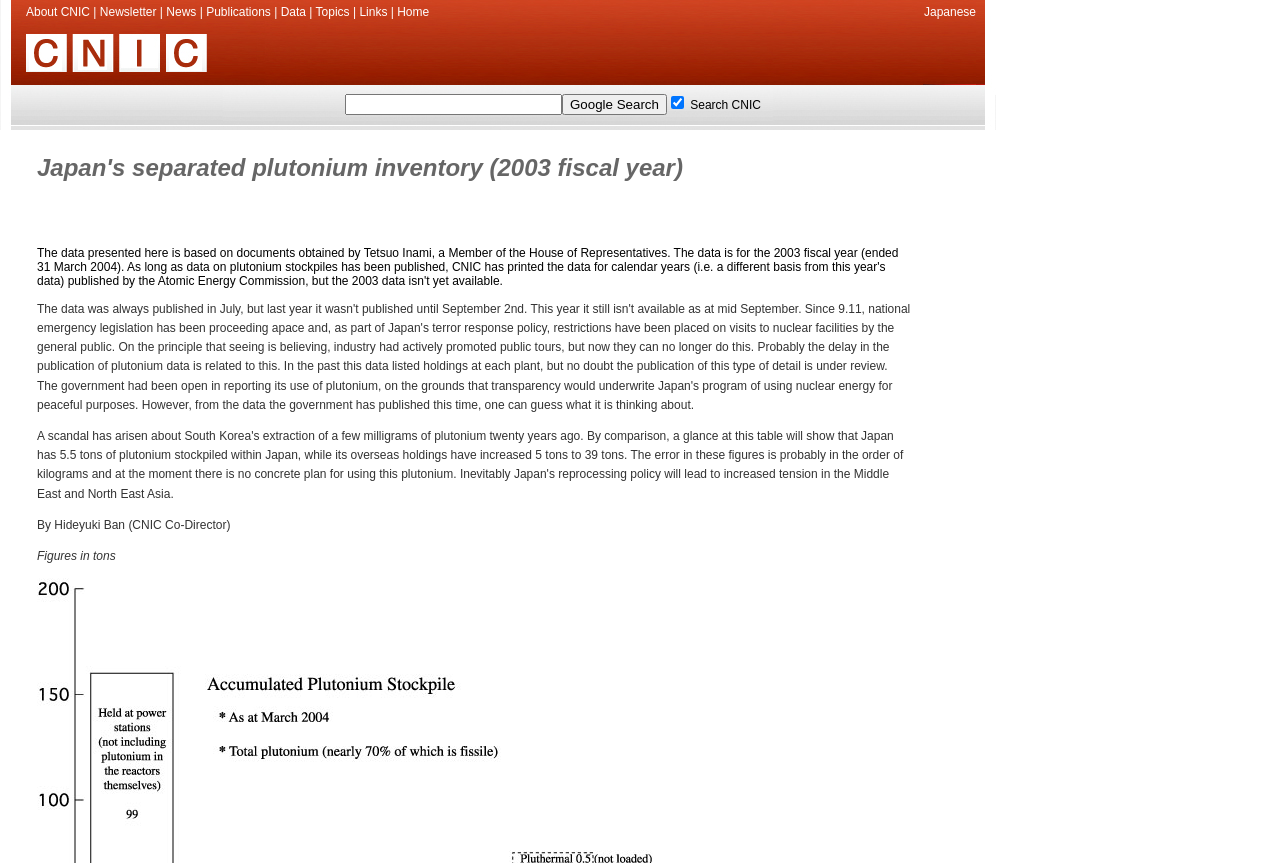Determine the bounding box coordinates of the region to click in order to accomplish the following instruction: "View the News page". Provide the coordinates as four float numbers between 0 and 1, specifically [left, top, right, bottom].

[0.13, 0.006, 0.153, 0.022]